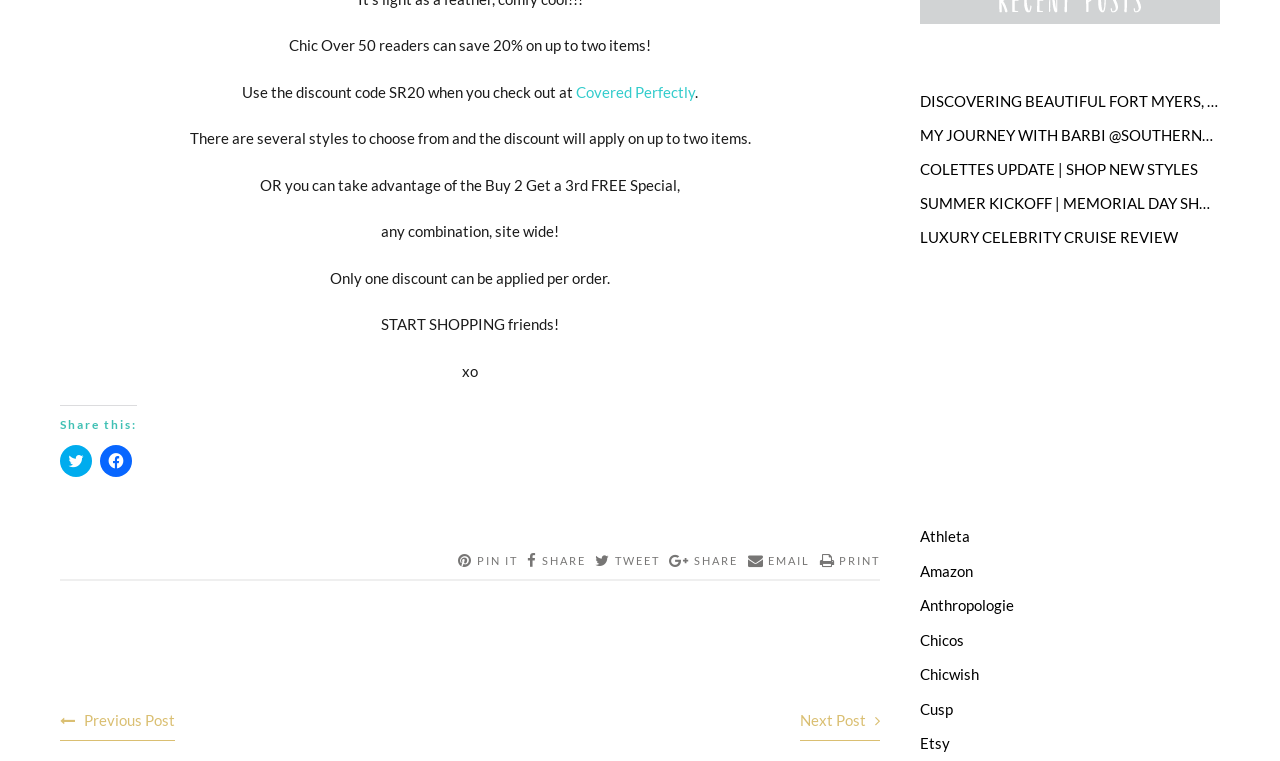What is the alternative offer to the discount?
Examine the image closely and answer the question with as much detail as possible.

The text 'OR you can take advantage of the Buy 2 Get a 3rd FREE Special,' which is a StaticText element with ID 215, indicates that the alternative offer to the discount is Buy 2 Get a 3rd FREE.